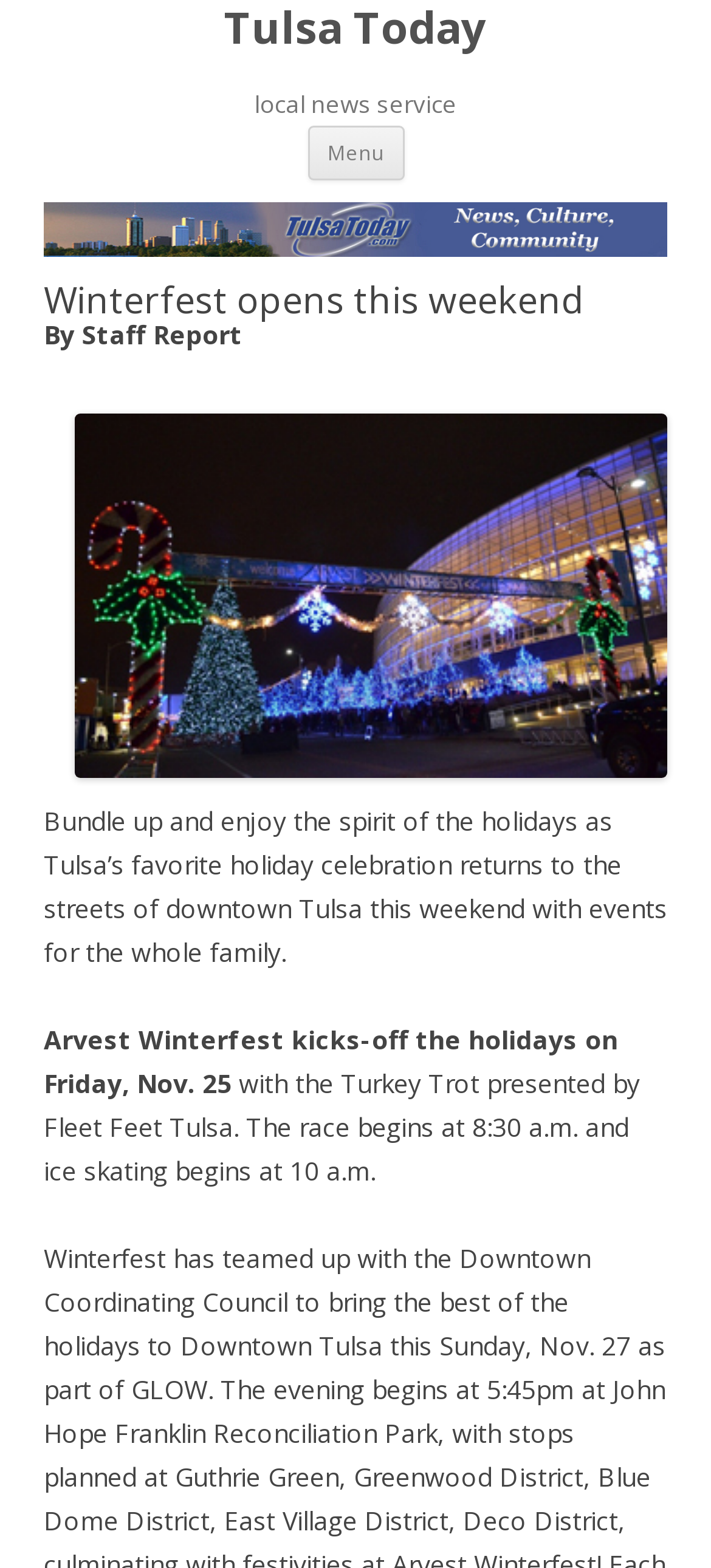What is the time when ice skating begins?
Please provide a comprehensive answer based on the visual information in the image.

I found the answer by reading the text 'with the Turkey Trot presented by Fleet Feet Tulsa. The race begins at 8:30 a.m. and ice skating begins at 10 a.m.' which provides the starting time of ice skating.